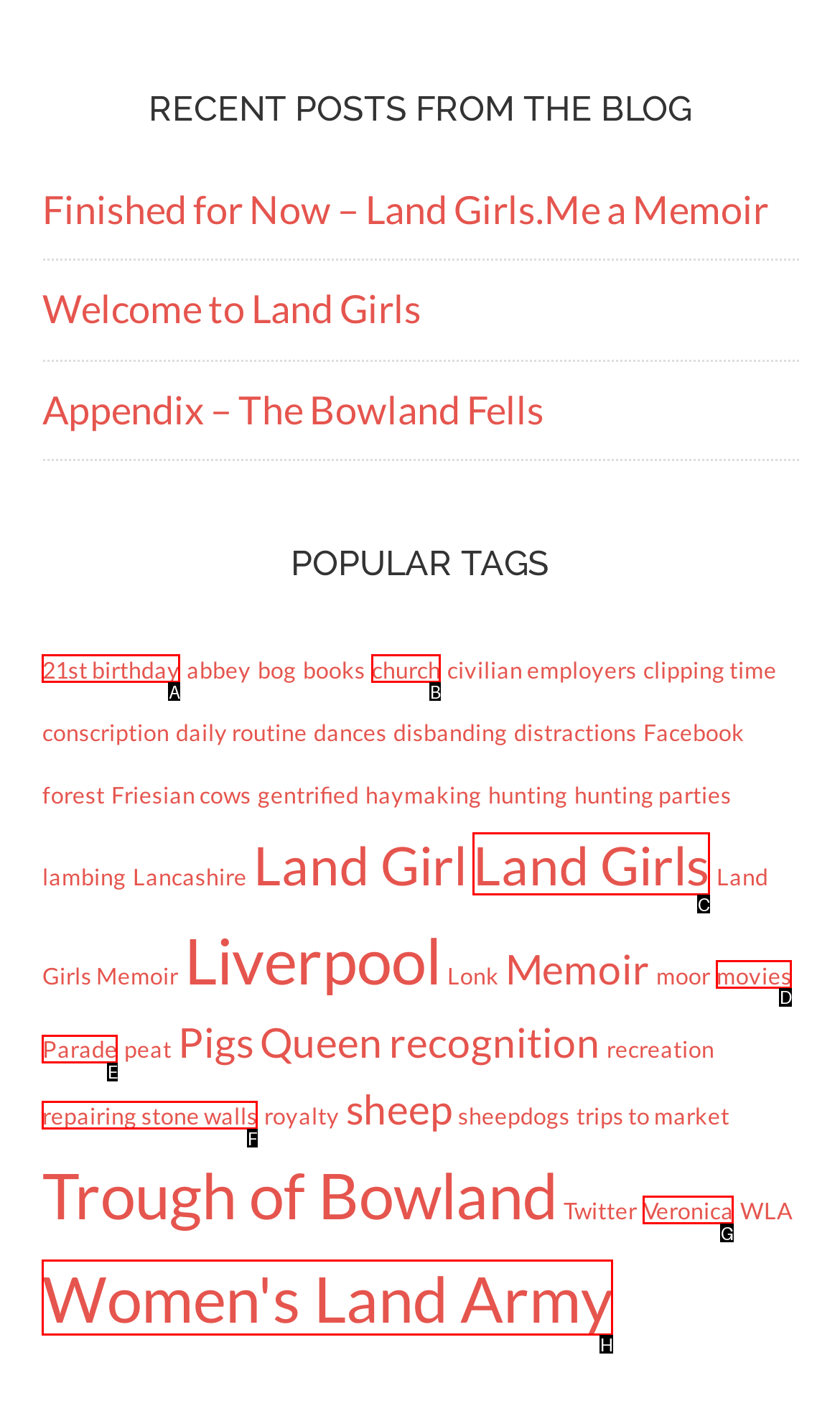Find the HTML element that corresponds to the description: Women's Land Army. Indicate your selection by the letter of the appropriate option.

H